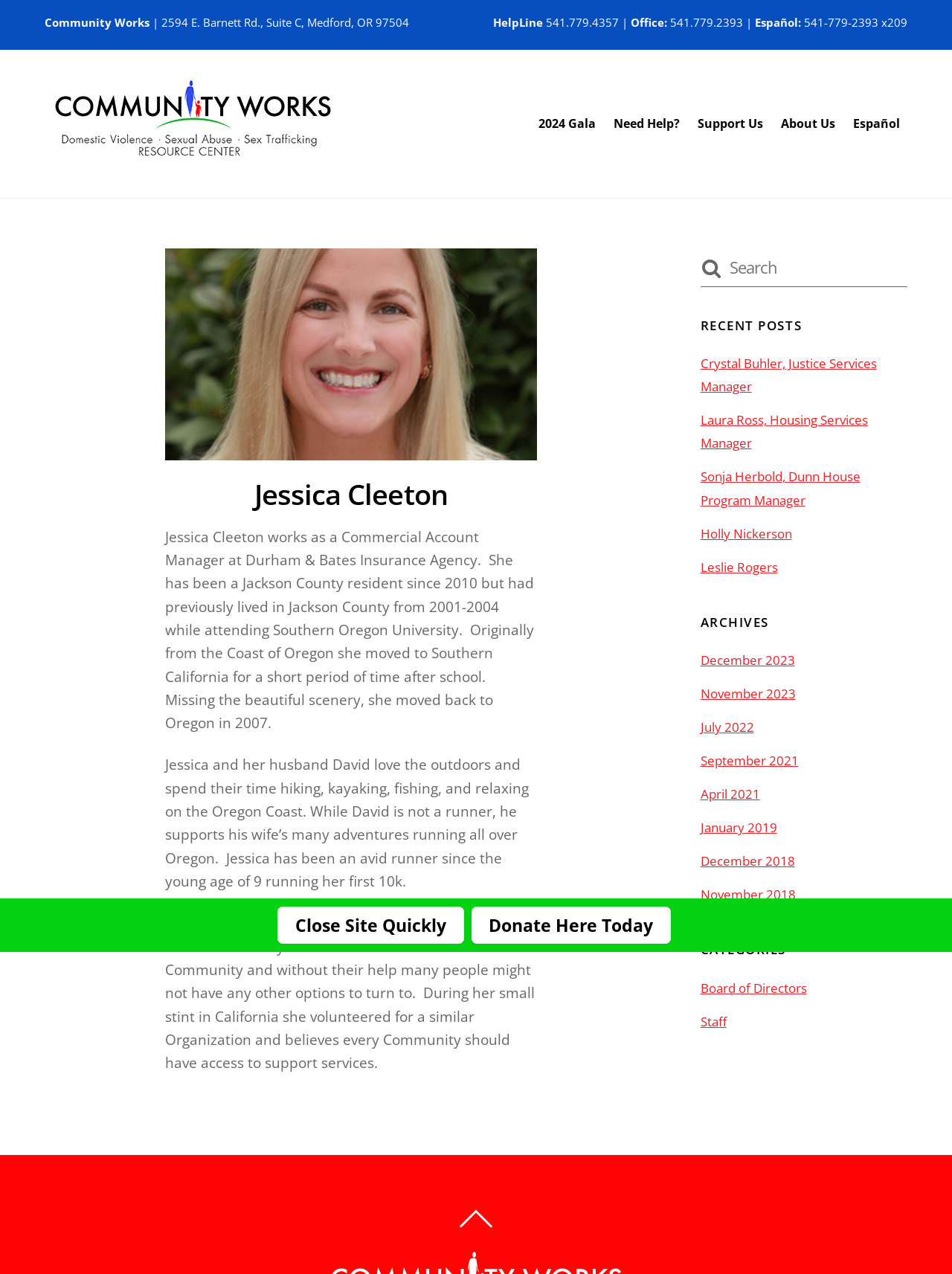Answer the question in one word or a short phrase:
What is the name of Jessica's husband?

David